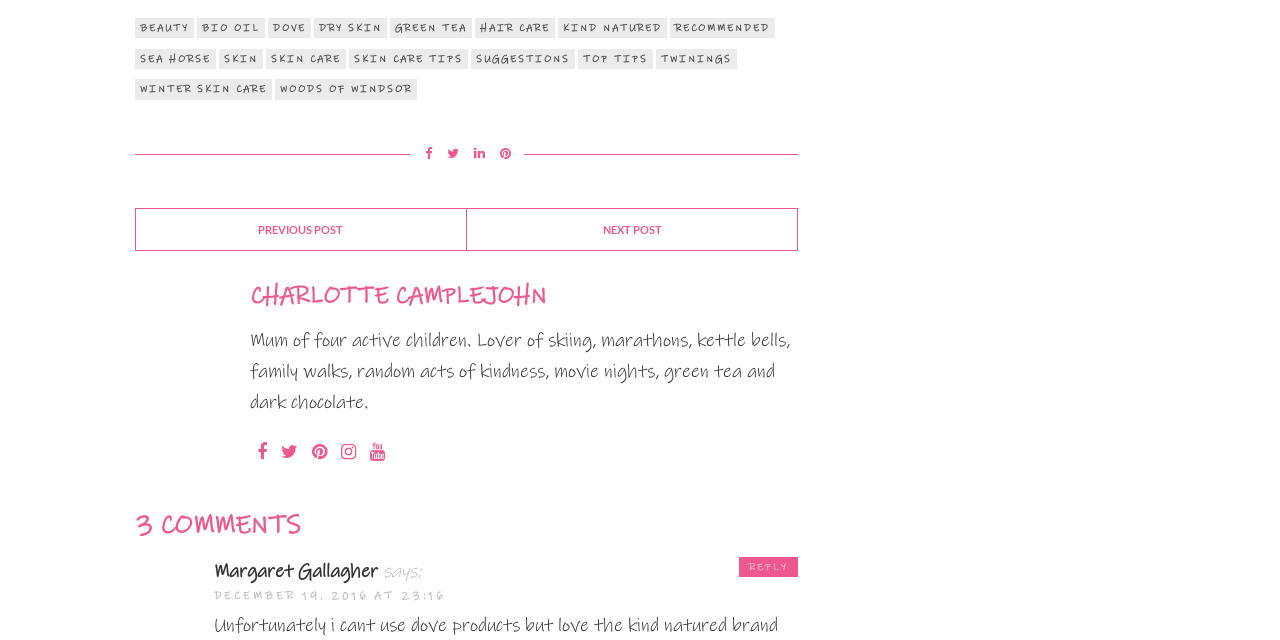Use a single word or phrase to answer the following:
What is the author's name?

Charlotte Camplejohn